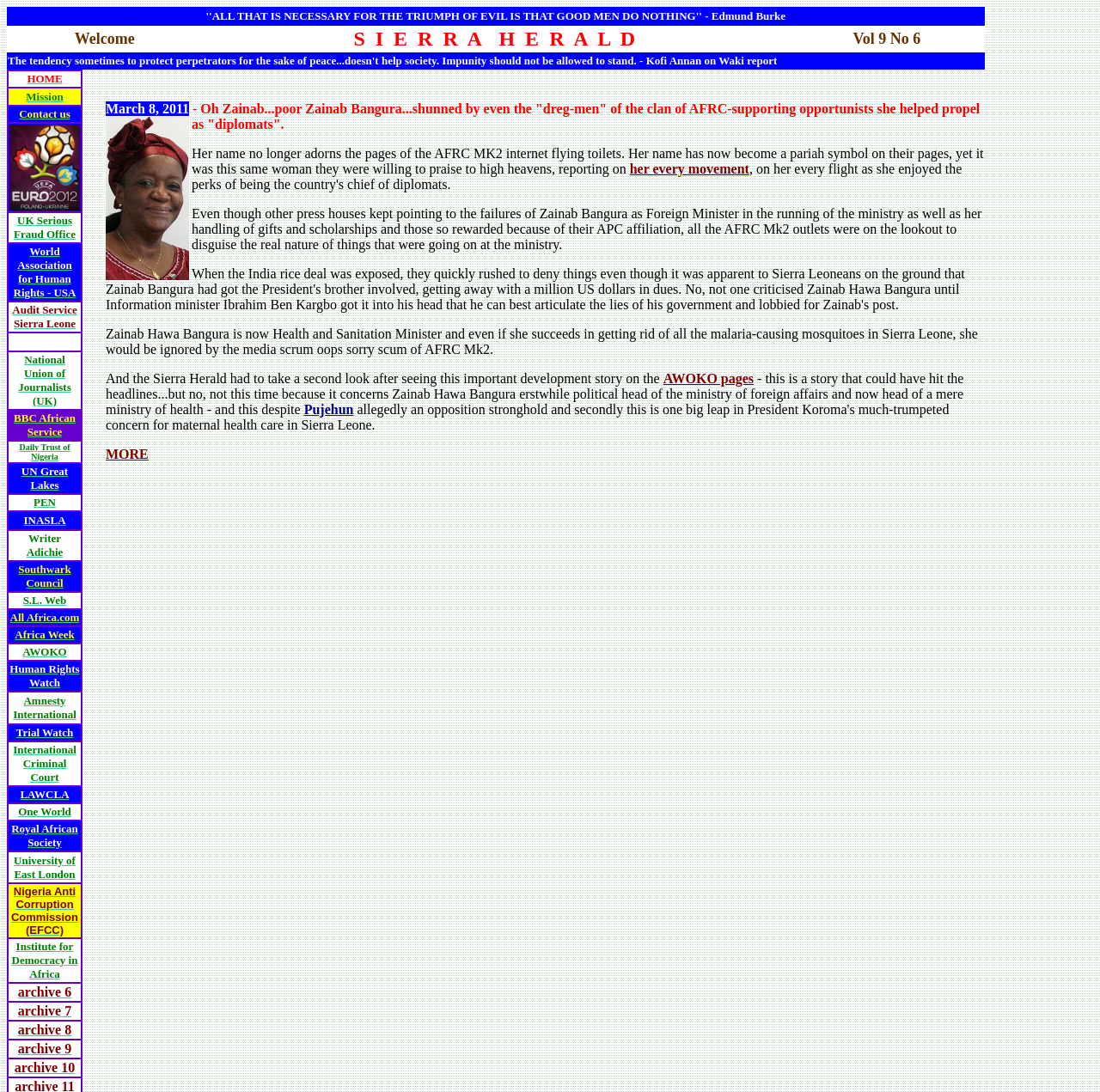What is the volume and number of the newspaper? Based on the image, give a response in one word or a short phrase.

Vol 9 No 6